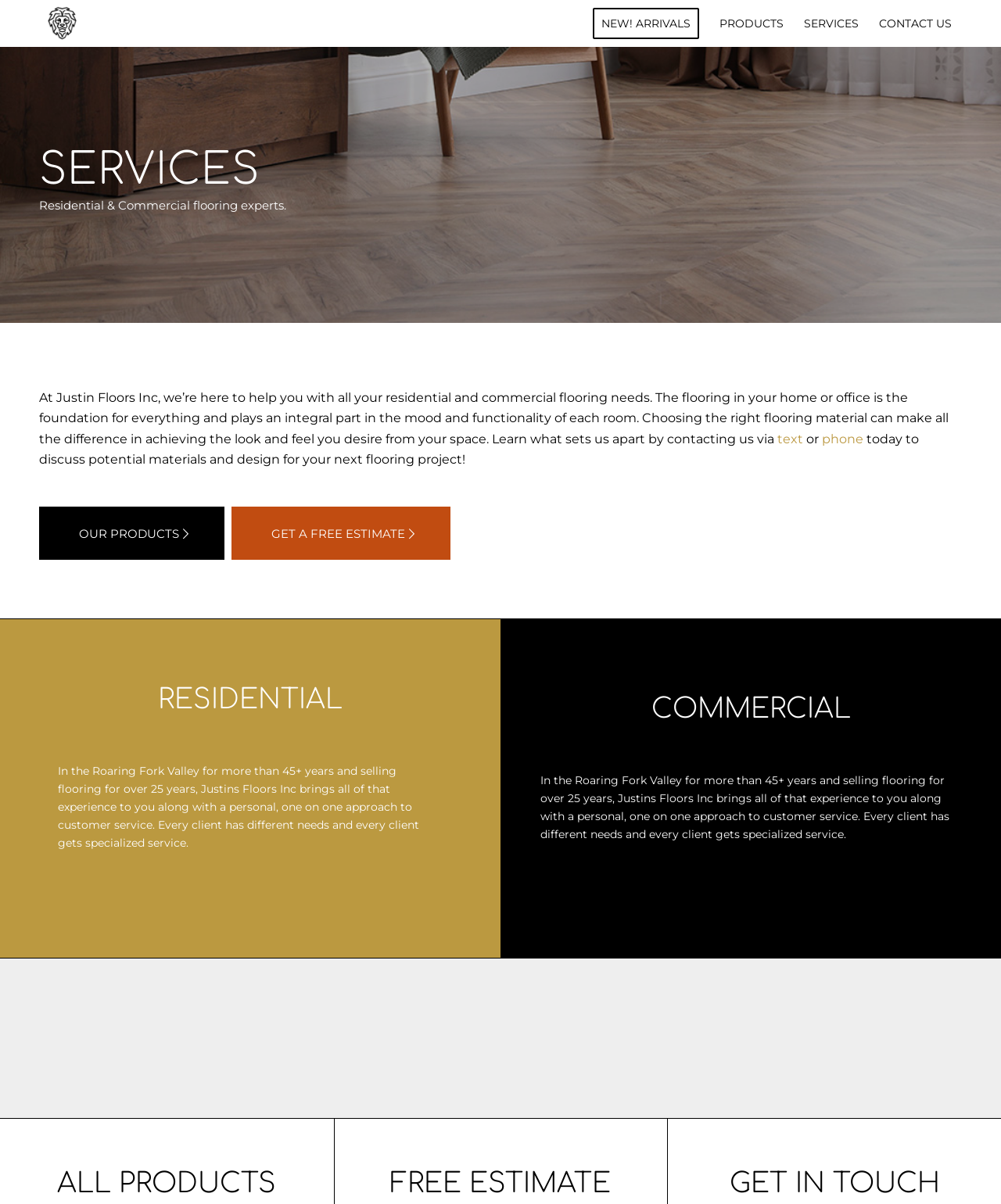Specify the bounding box coordinates of the element's region that should be clicked to achieve the following instruction: "Click on the 'GET A FREE ESTIMATE' link". The bounding box coordinates consist of four float numbers between 0 and 1, in the format [left, top, right, bottom].

[0.231, 0.421, 0.45, 0.465]